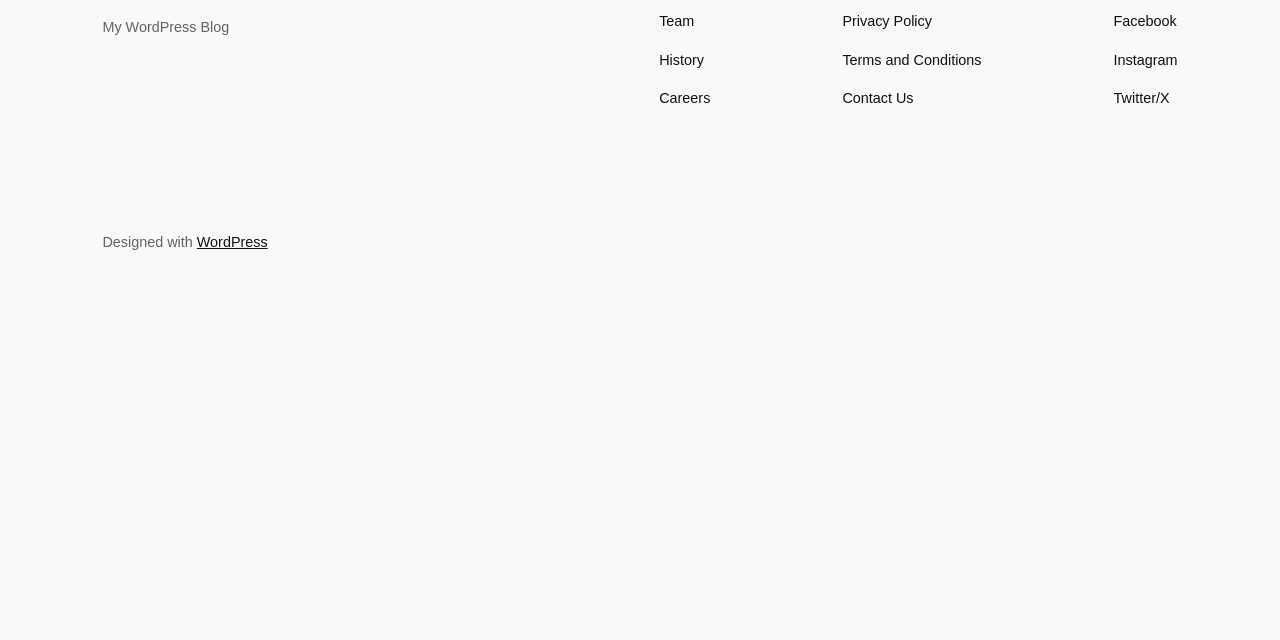For the following element description, predict the bounding box coordinates in the format (top-left x, top-left y, bottom-right x, bottom-right y). All values should be floating point numbers between 0 and 1. Description: Twitter/X

[0.87, 0.136, 0.914, 0.171]